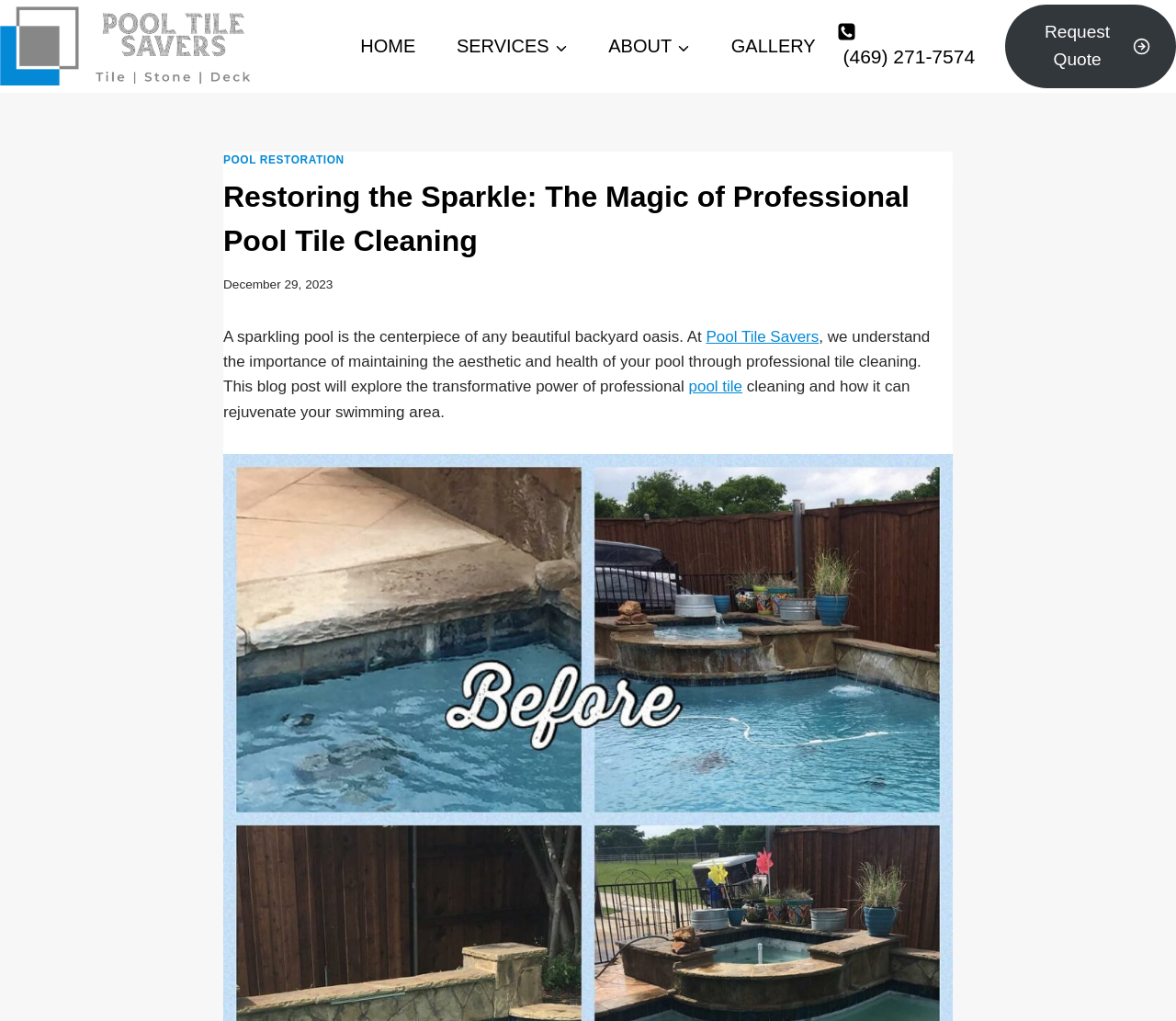Create a detailed summary of the webpage's content and design.

The webpage is about Pool Tile Savers, a professional pool tile cleaning service. At the top left, there is a link to "pool-tile-savers" accompanied by an image with the same name. Below this, there is a primary navigation menu with four links: "HOME", "SERVICES", "ABOUT", and "GALLERY", spanning from left to right. 

To the right of the navigation menu, there is a link to a phone number, "(469) 271-7574", accompanied by a small "Phone" icon. 

On the right side of the page, there is a call-to-action link "Request Quote" within a section that appears to be a sidebar or complementary content. 

The main content of the page is headed by a title "Restoring the Sparkle: The Magic of Professional Pool Tile Cleaning" and a subheading that reads "A sparkling pool is the centerpiece of any beautiful backyard oasis. At Pool Tile Savers, we understand the importance of maintaining the aesthetic and health of your pool through professional tile cleaning." 

Below this, there is a paragraph of text that discusses the benefits of professional pool tile cleaning, with links to "Pool Tile Savers" and "pool tile" embedded within the text. The text explains how professional pool tile cleaning can rejuvenate a swimming area.